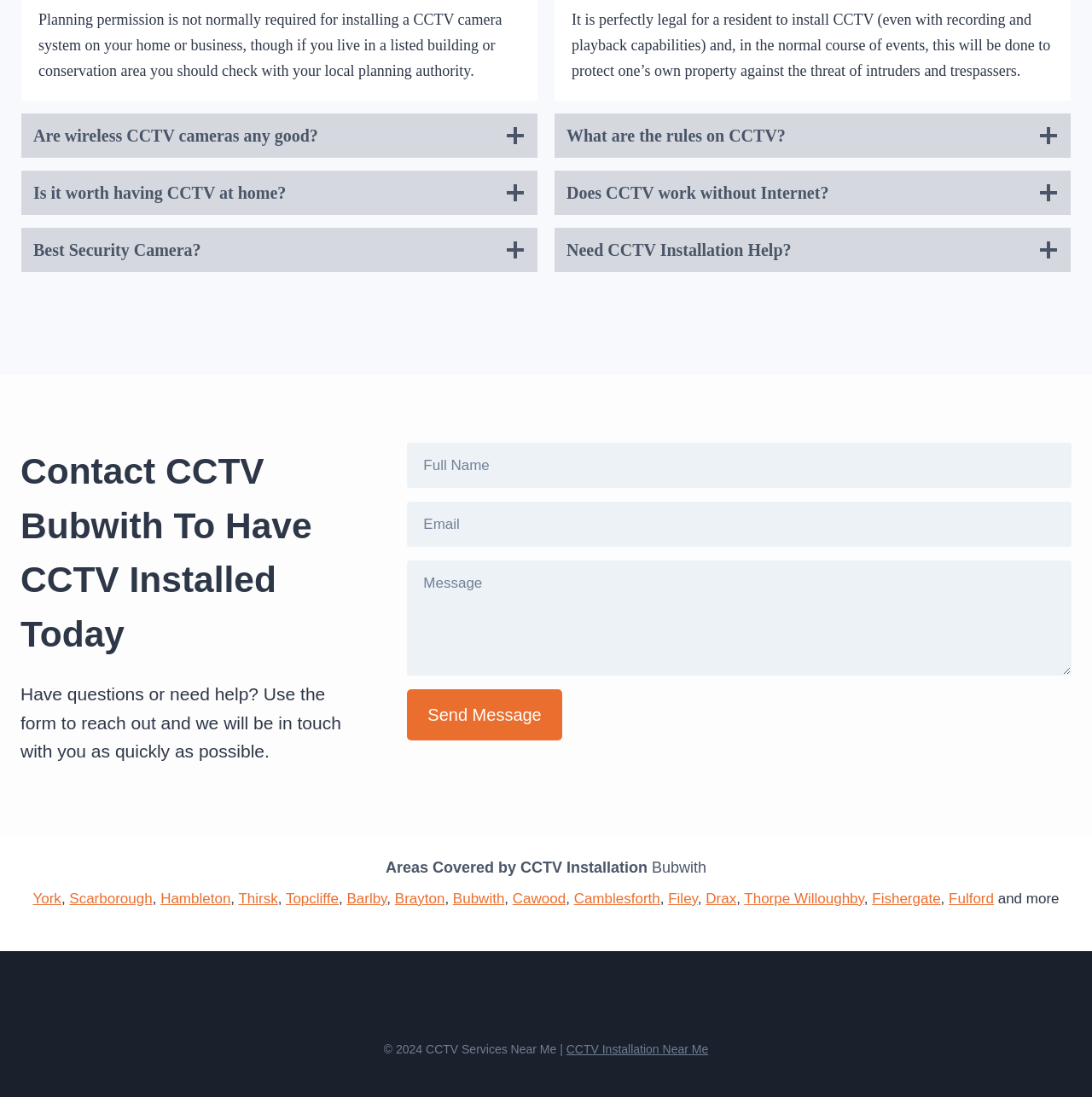Please mark the clickable region by giving the bounding box coordinates needed to complete this instruction: "Click the 'York' link".

[0.03, 0.812, 0.056, 0.827]